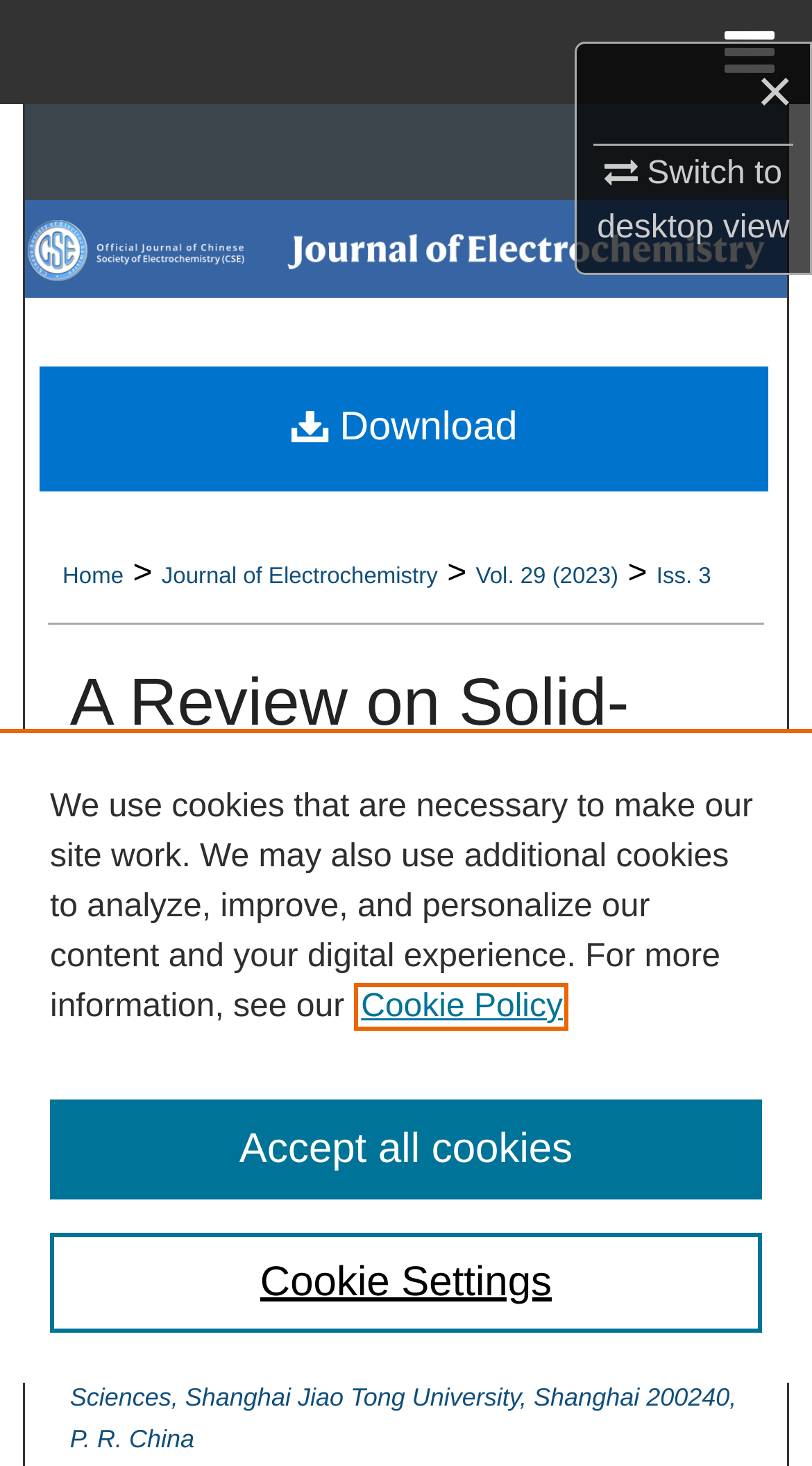Identify the bounding box coordinates of the HTML element based on this description: "Journal of Electrochemistry".

[0.199, 0.385, 0.539, 0.402]